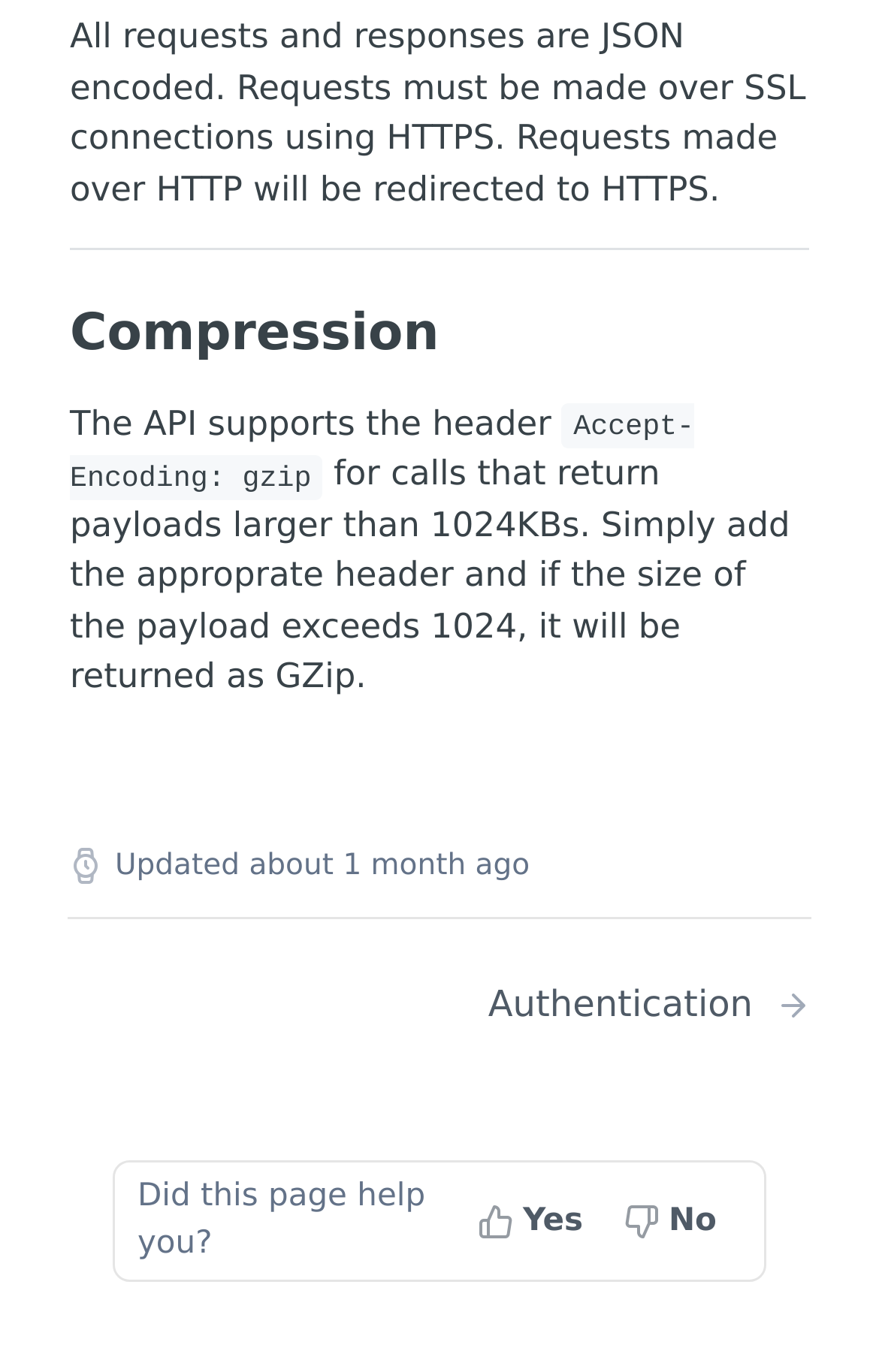What is the purpose of the 'Next Page' link?
Provide a fully detailed and comprehensive answer to the question.

The 'Next Page' link, labeled 'Next Page: Authentication', seems to be a pagination control that allows users to navigate to the next page of the API documentation, specifically to the Authentication section.